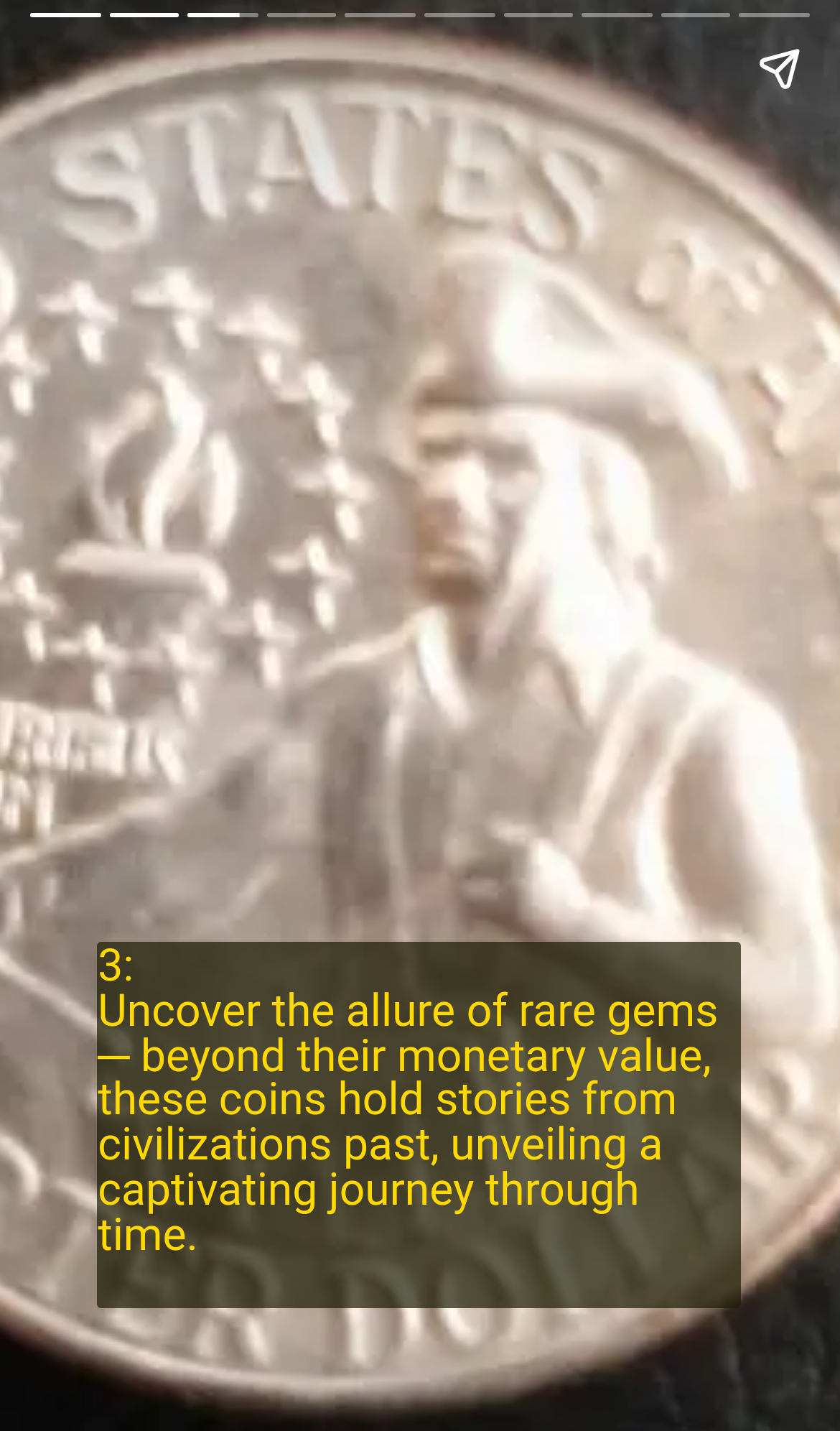Construct a thorough caption encompassing all aspects of the webpage.

This webpage is about rare coins, with a focus on their historical significance and storytelling value. At the top of the page, there is a heading that sets the tone for the content, highlighting the allure of rare gems and their ability to transport us through time. 

Below the heading, there are no images, but rather a series of buttons and complementary elements. On the top-left corner, there is a "Previous page" button, while on the top-right corner, there is a "Next page" button. Additionally, there is a "Share story" button located at the top-right edge of the page. 

The rest of the page is occupied by complementary elements, which do not contain any descriptive text or images. Overall, the page appears to be a simple, text-heavy layout with a focus on navigating through a series of pages or stories related to rare coins.